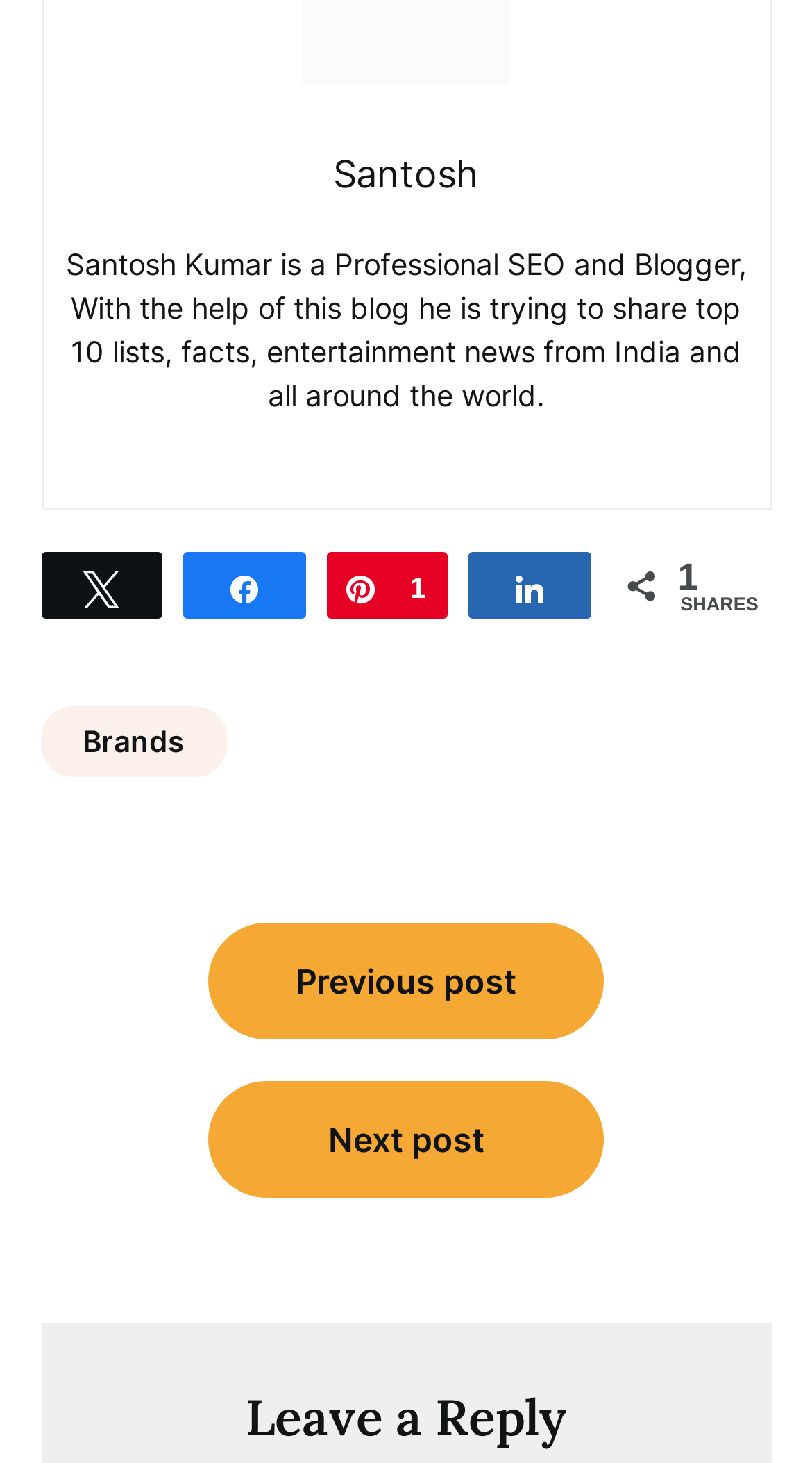Please determine the bounding box coordinates of the section I need to click to accomplish this instruction: "view previous post".

[0.256, 0.631, 0.744, 0.71]